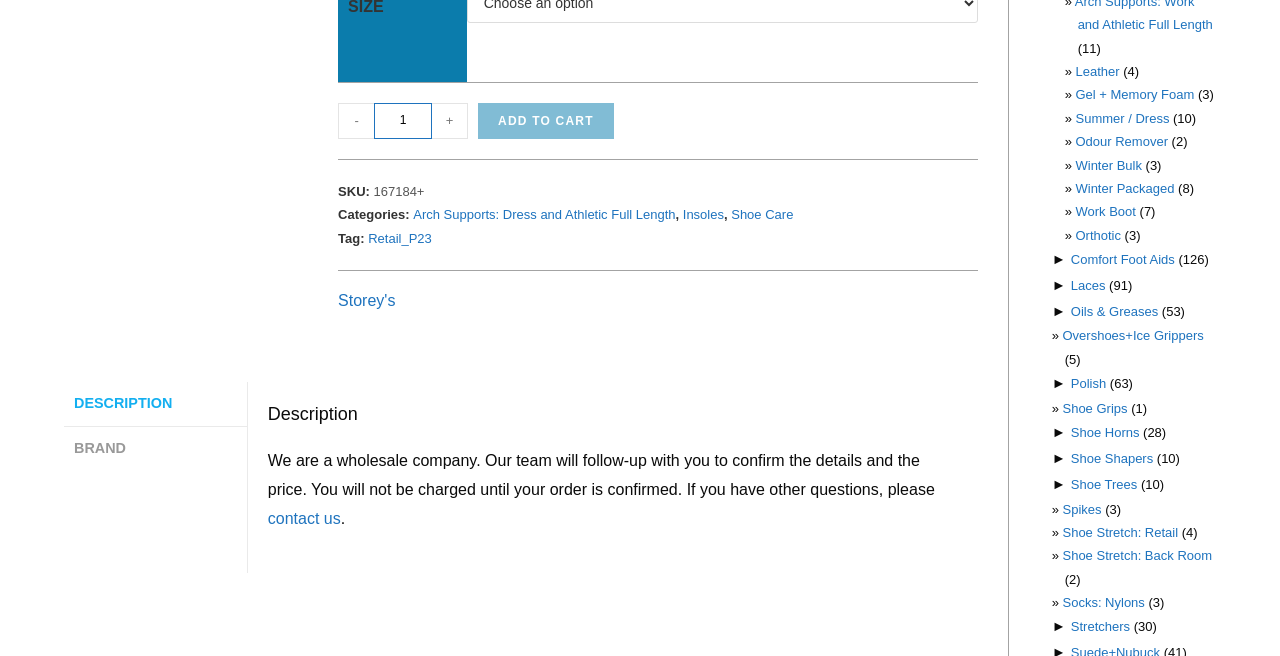What is the product's SKU?
Give a detailed and exhaustive answer to the question.

The SKU can be found in the product information section, where it is listed as 'SKU: 167184+'.